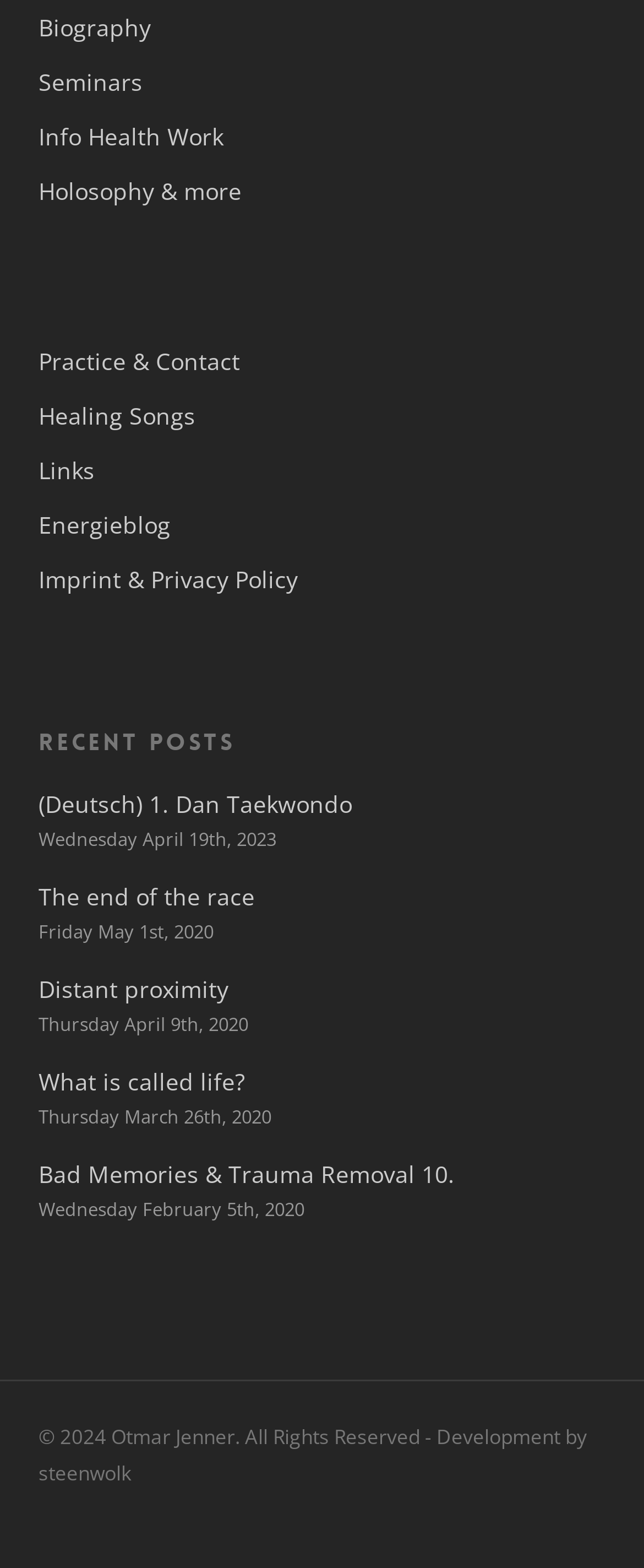What is the purpose of the 'Practice & Contact' link?
Please respond to the question thoroughly and include all relevant details.

The 'Practice & Contact' link is likely intended to provide information about the practice or services offered by the website owner, and possibly a way to contact them for inquiries or appointments.